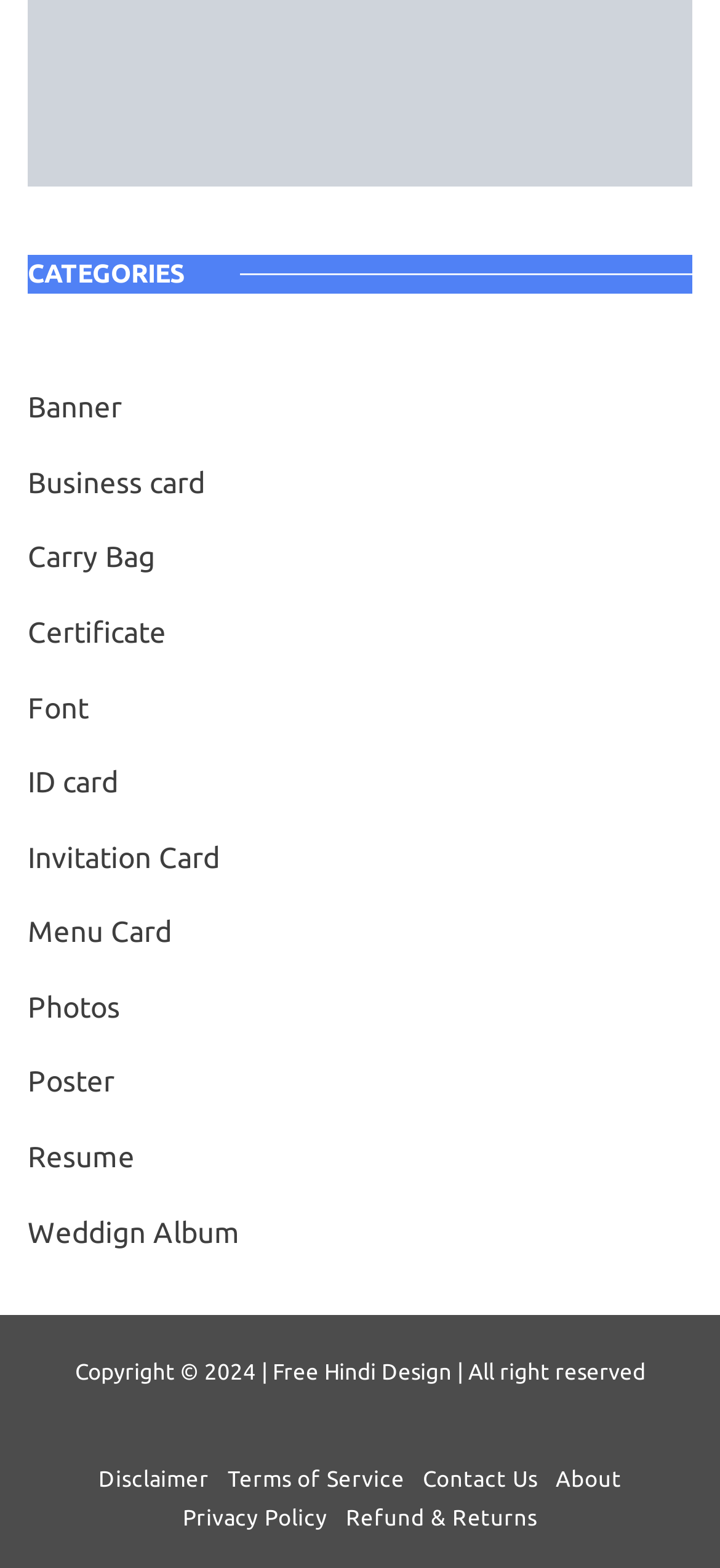Answer the question with a single word or phrase: 
What type of design is 'Wedding Album' related to?

Graphic design